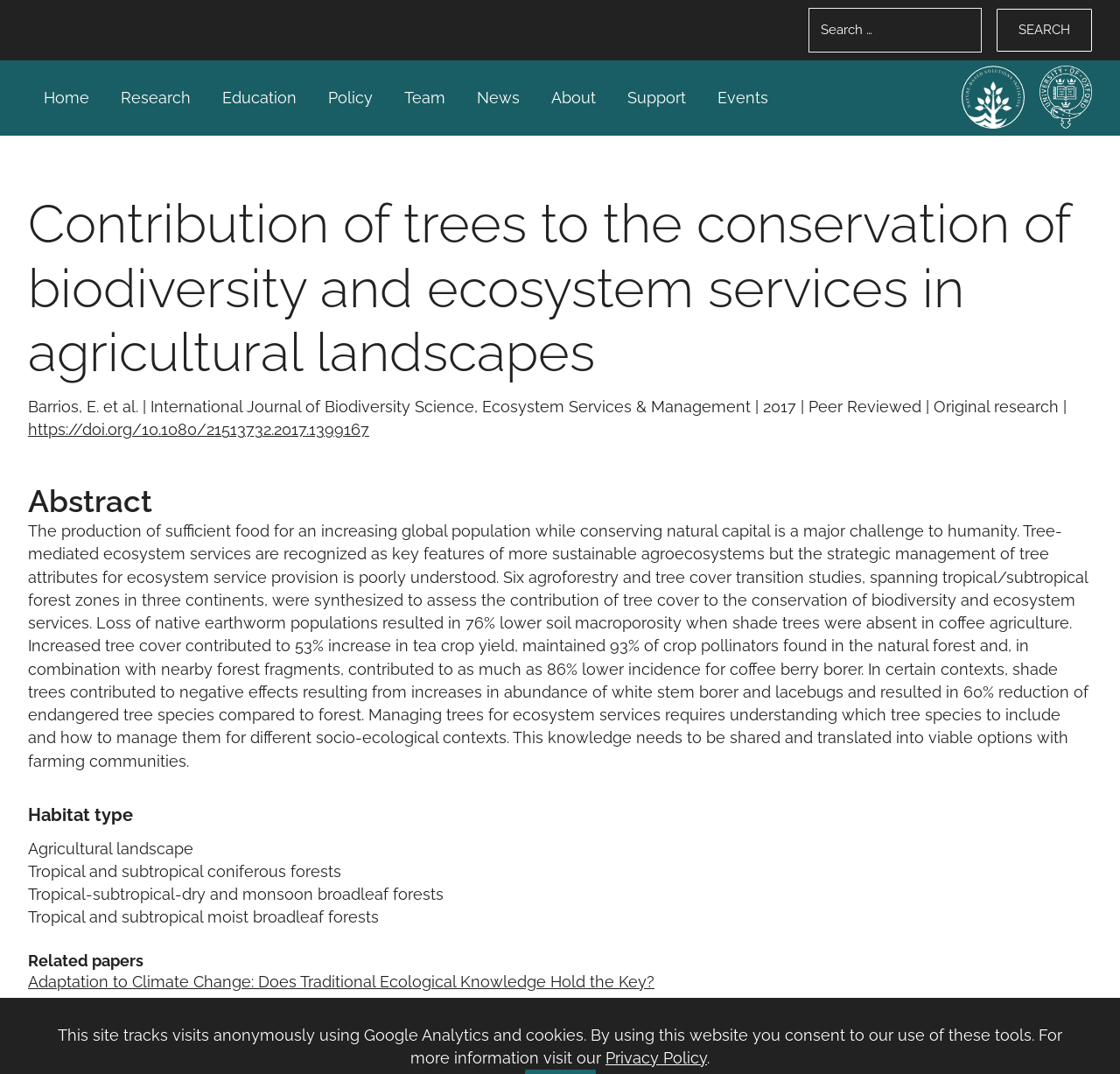For the following element description, predict the bounding box coordinates in the format (top-left x, top-left y, bottom-right x, bottom-right y). All values should be floating point numbers between 0 and 1. Description: alt="Oxford University Crest"

[0.928, 0.061, 0.975, 0.12]